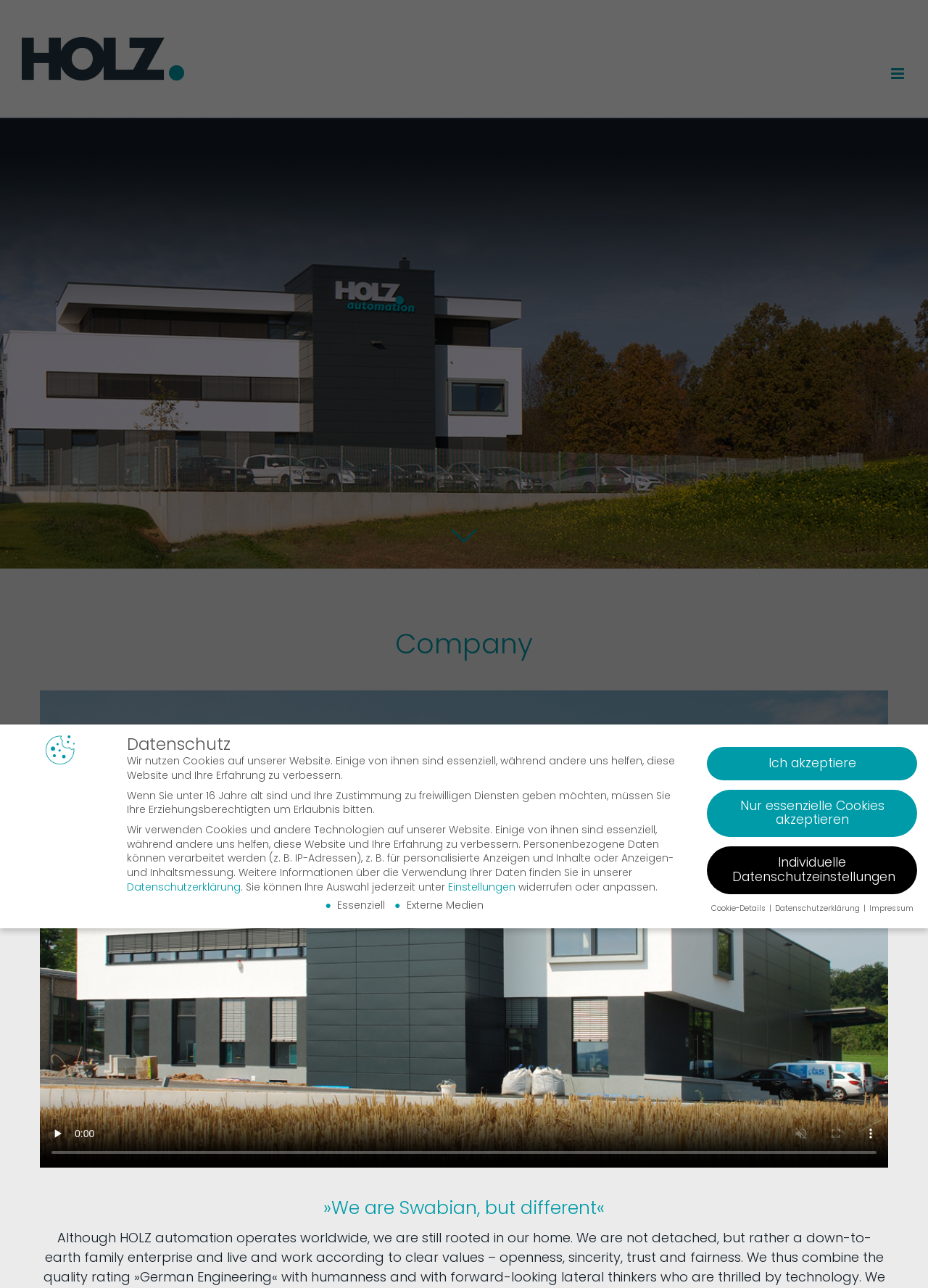Please find the bounding box coordinates (top-left x, top-left y, bottom-right x, bottom-right y) in the screenshot for the UI element described as follows: Cookie-Informationen anzeigen Cookie-Informationen ausblenden

[0.017, 0.896, 0.983, 0.906]